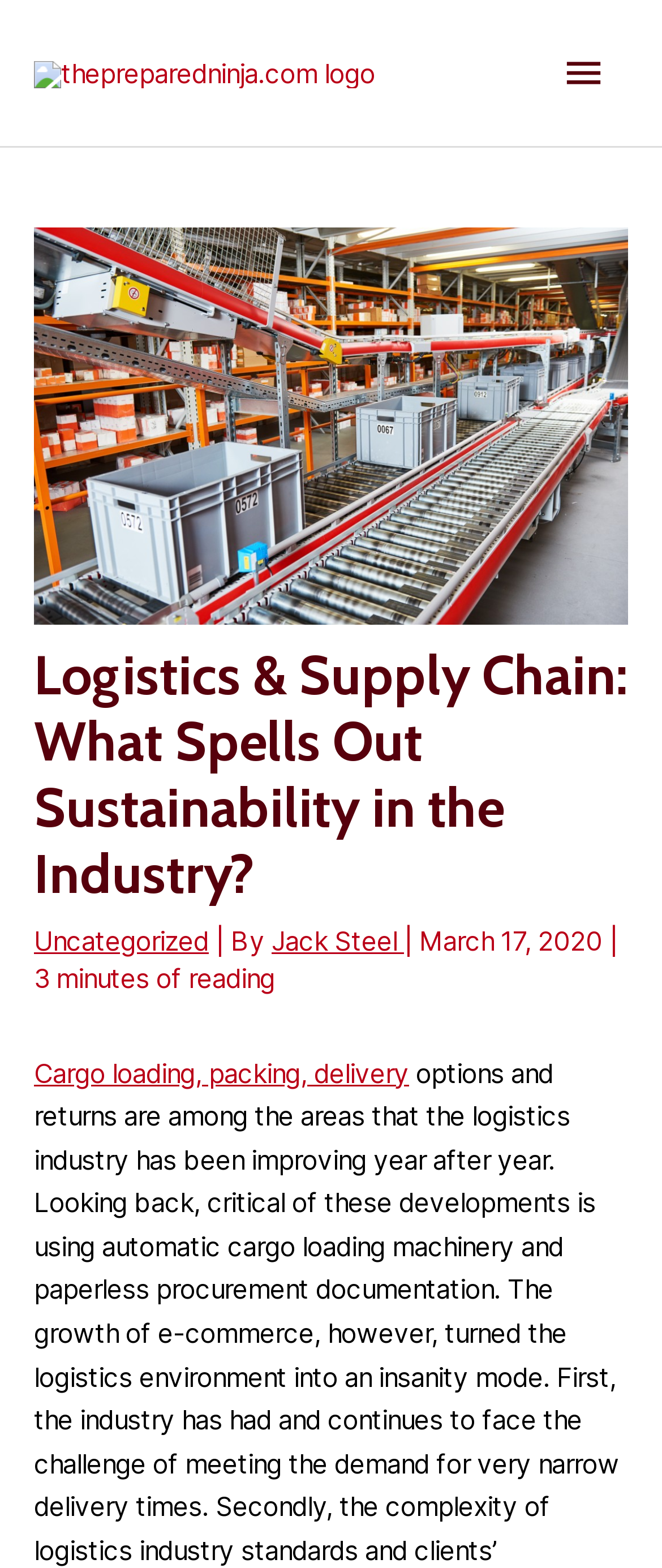Given the element description: "Uncategorized", predict the bounding box coordinates of the UI element it refers to, using four float numbers between 0 and 1, i.e., [left, top, right, bottom].

[0.051, 0.59, 0.315, 0.61]